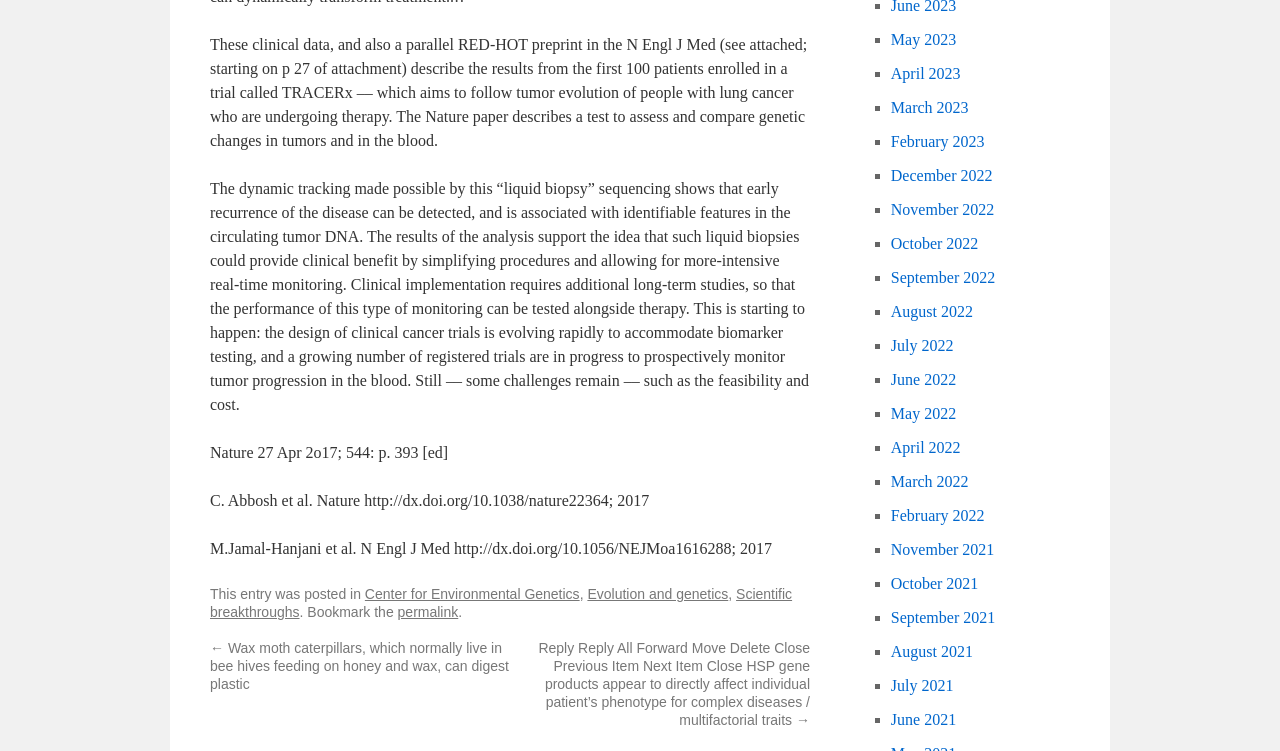Could you provide the bounding box coordinates for the portion of the screen to click to complete this instruction: "Click the link to Scientific breakthroughs"?

[0.164, 0.78, 0.619, 0.826]